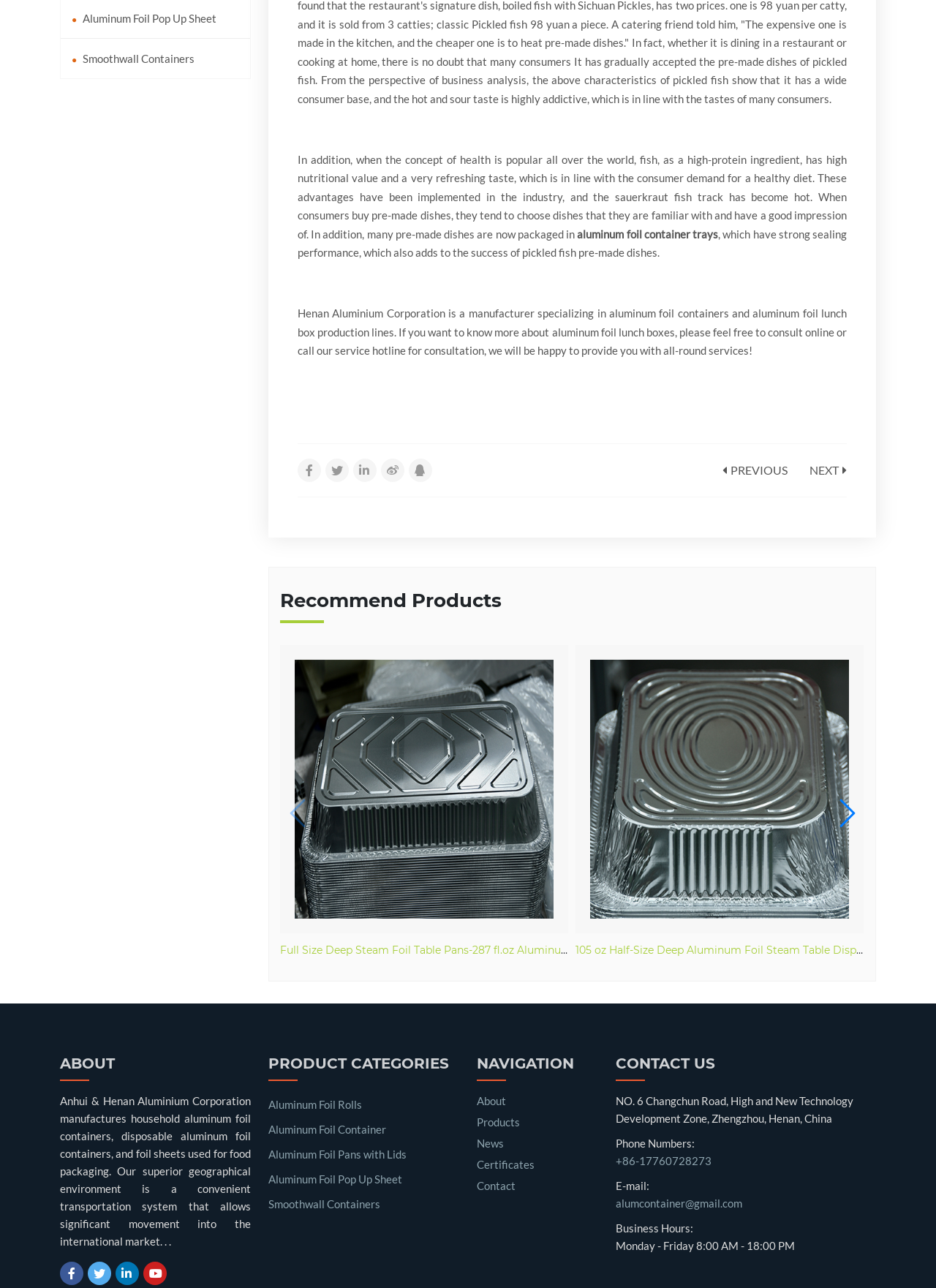Use the information in the screenshot to answer the question comprehensively: What is the advantage of pickled fish pre-made dishes?

According to the text, the advantage of pickled fish pre-made dishes is that they are packaged in aluminum foil container trays, which have strong sealing performance, adding to their success.